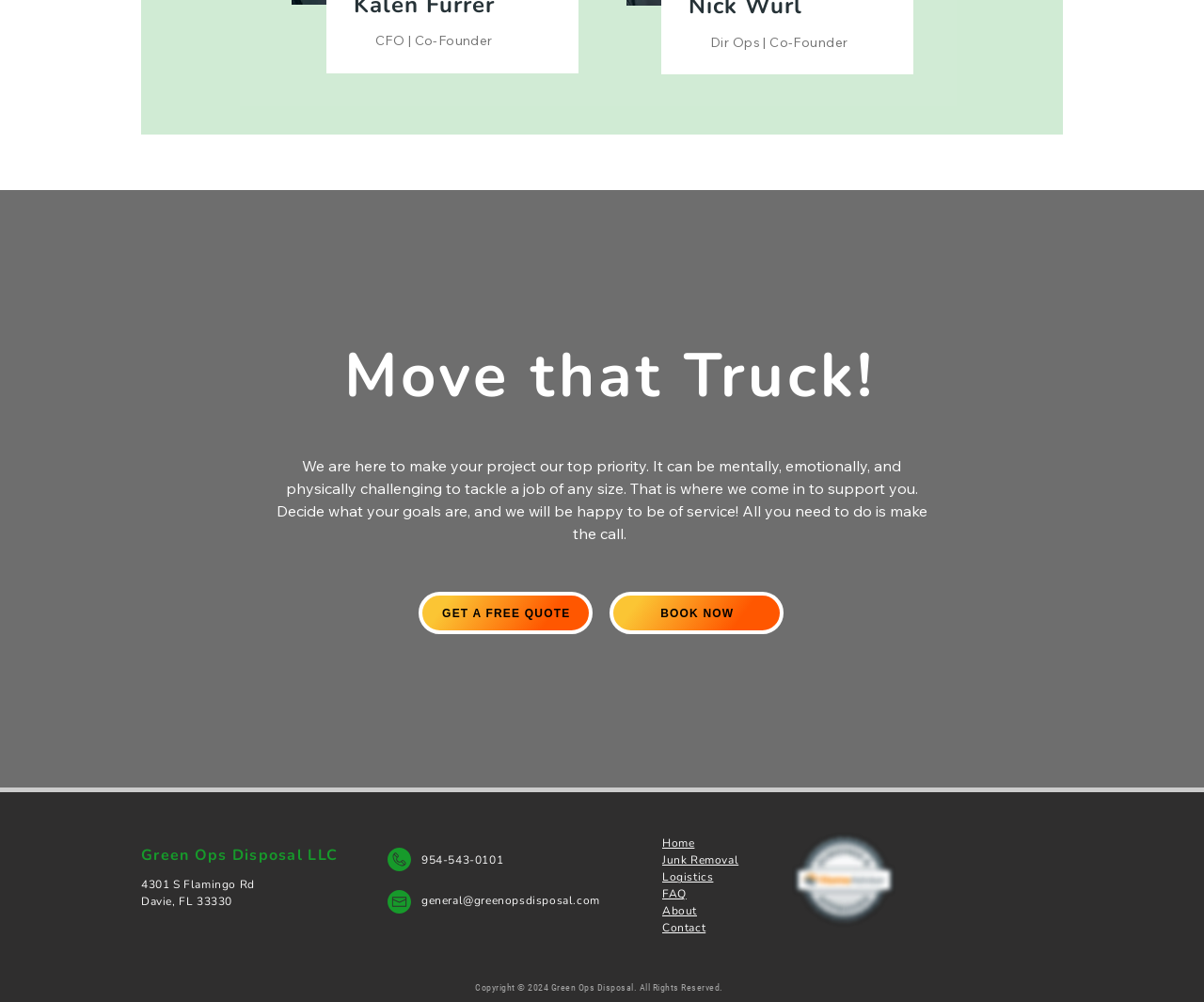Utilize the information from the image to answer the question in detail:
How many social media links are there?

The social media links can be found in the list element with the text 'Social Bar' located at the bottom of the page, with coordinates [0.784, 0.861, 0.882, 0.894]. There are three links to Instagram, Facebook, and LinkedIn accounts.